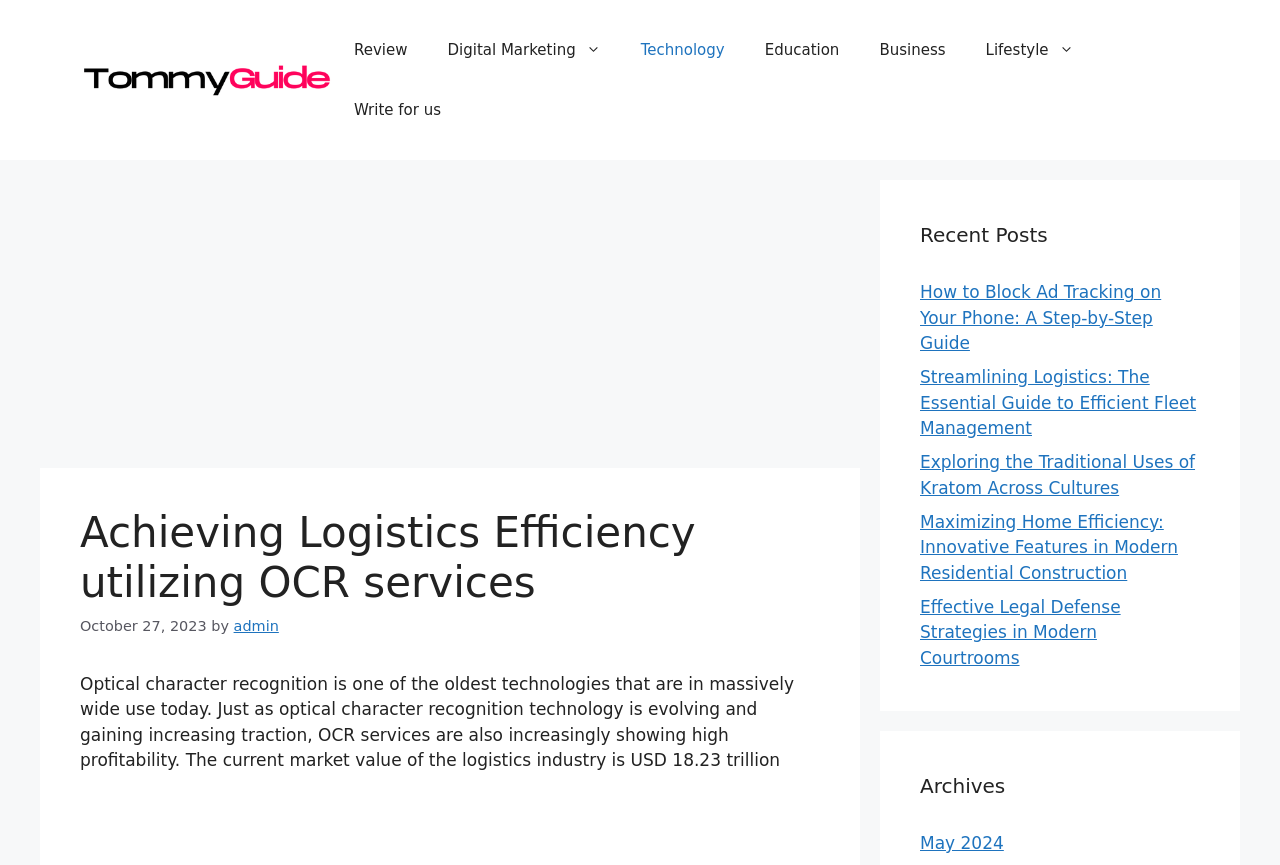What is the date of the article? Please answer the question using a single word or phrase based on the image.

October 27, 2023